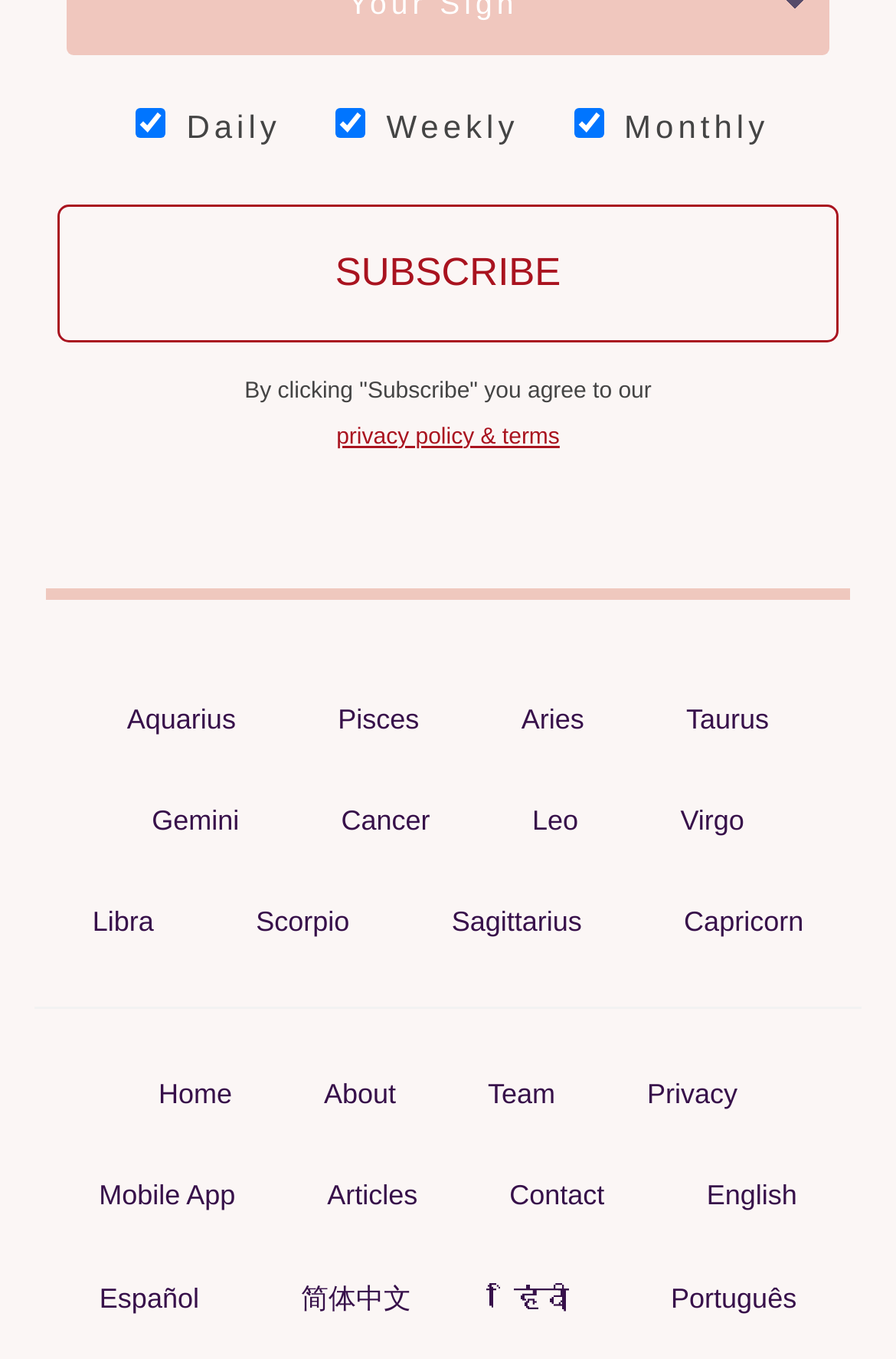Using the element description: "Capricorn", determine the bounding box coordinates for the specified UI element. The coordinates should be four float numbers between 0 and 1, [left, top, right, bottom].

[0.738, 0.658, 0.922, 0.698]